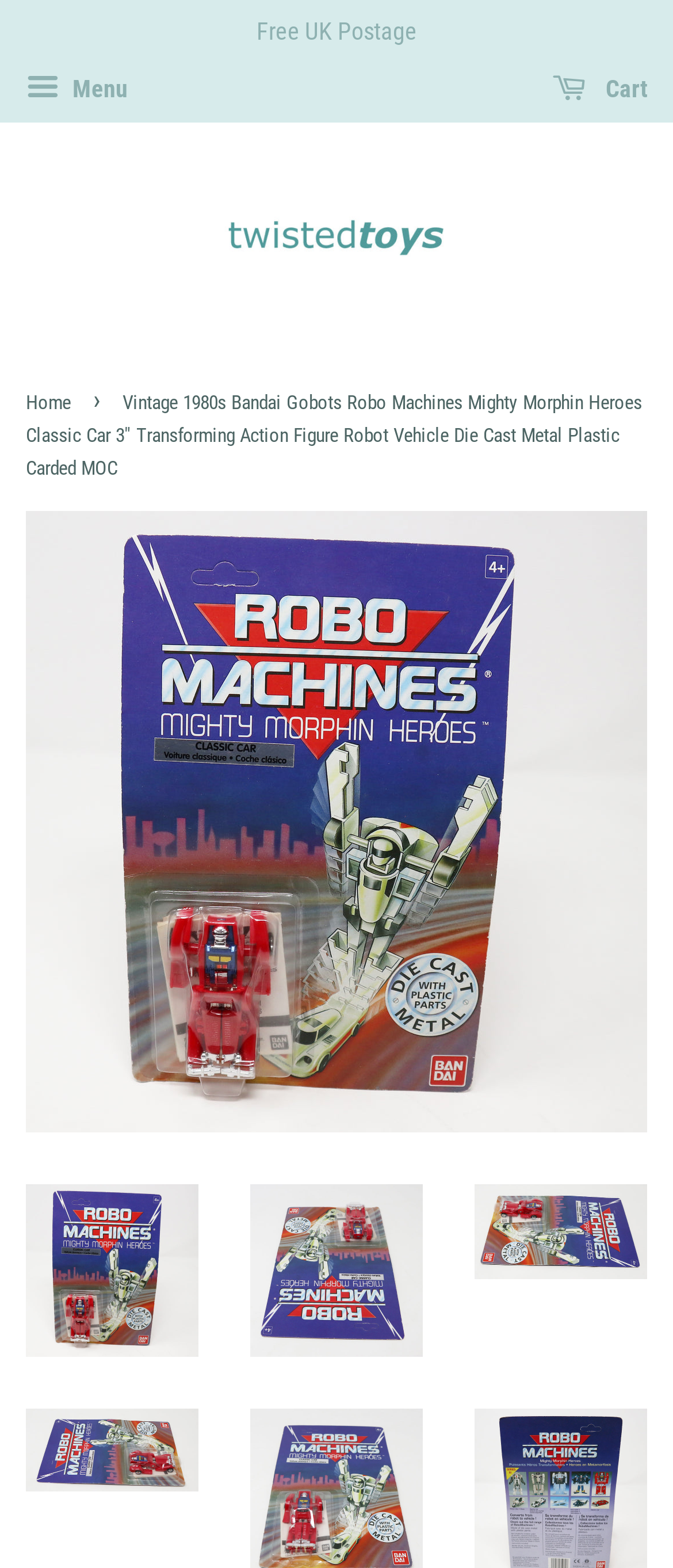What is the navigation section called?
Using the information from the image, answer the question thoroughly.

I identified the answer by examining the navigation element with the name 'breadcrumbs', which is a common term used to describe a navigation section on a website.